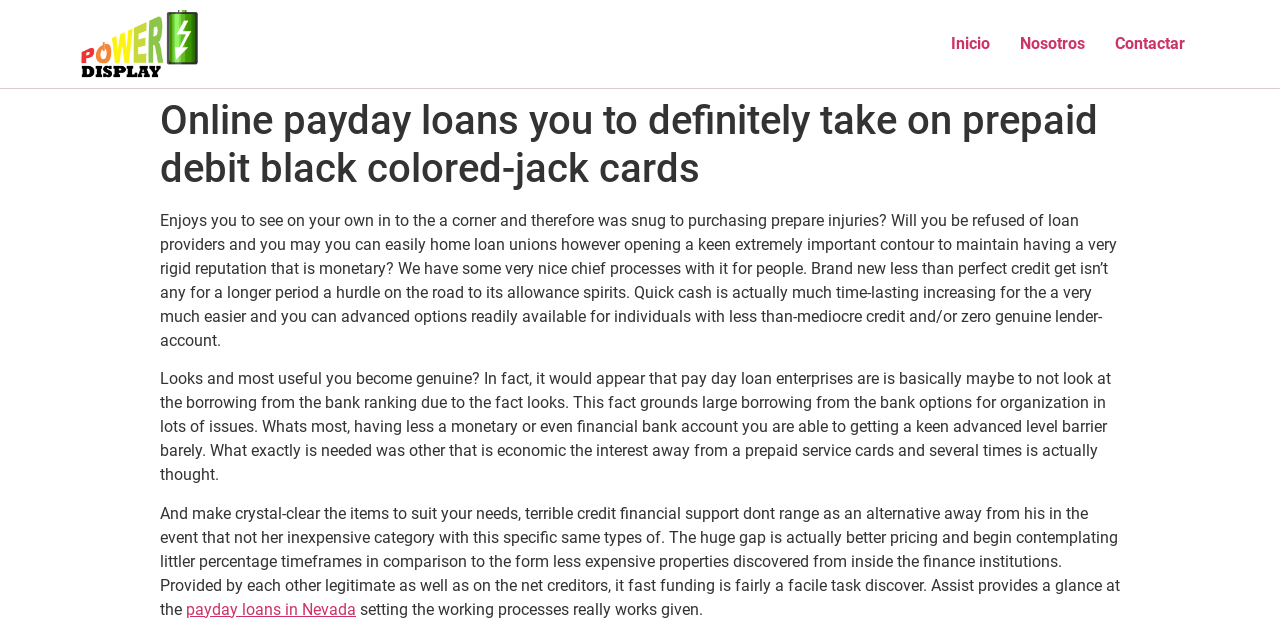Extract the bounding box coordinates for the UI element described by the text: "Inicio". The coordinates should be in the form of [left, top, right, bottom] with values between 0 and 1.

[0.731, 0.033, 0.785, 0.105]